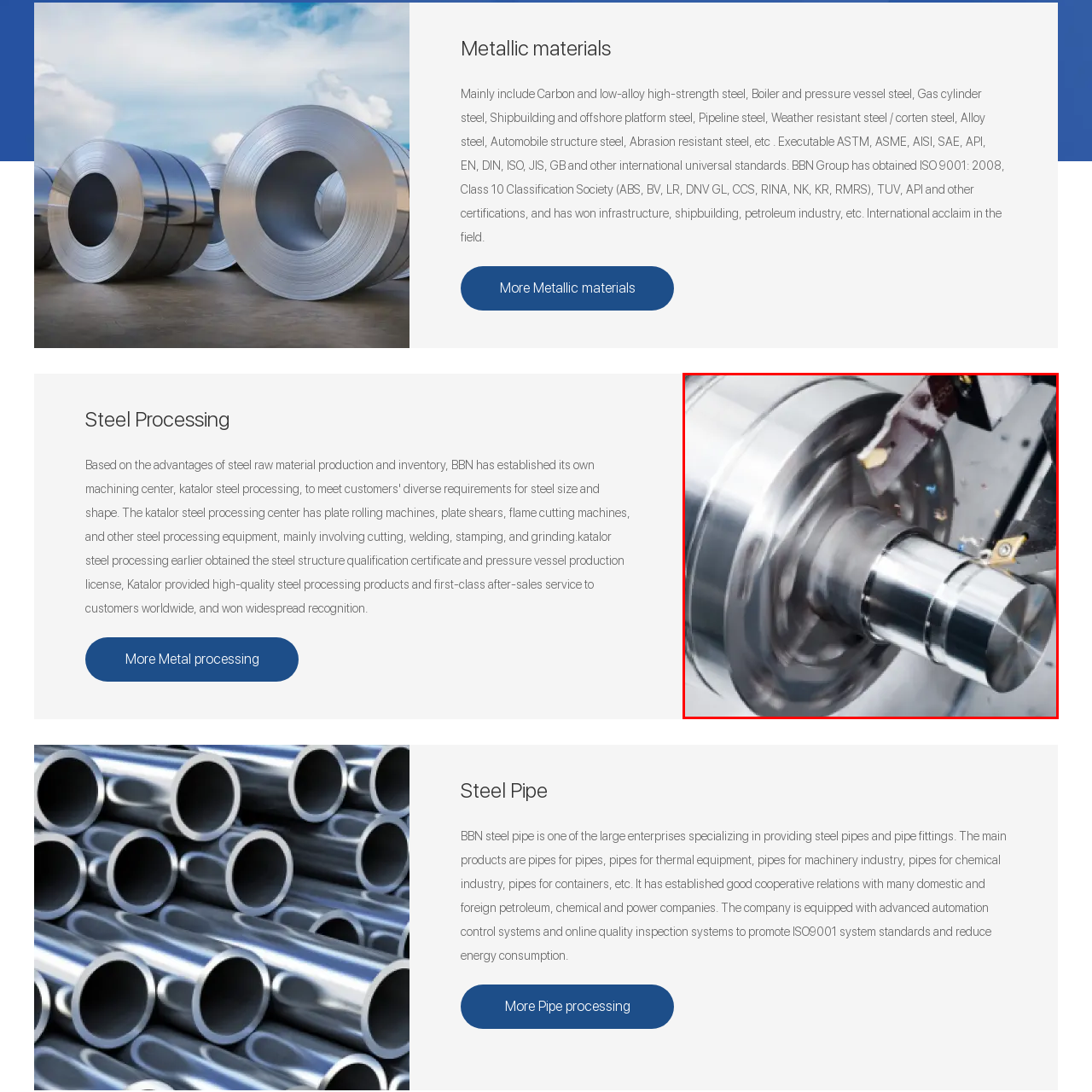Look closely at the section within the red border and give a one-word or brief phrase response to this question: 
What is scattered around the workpiece?

Metal shavings